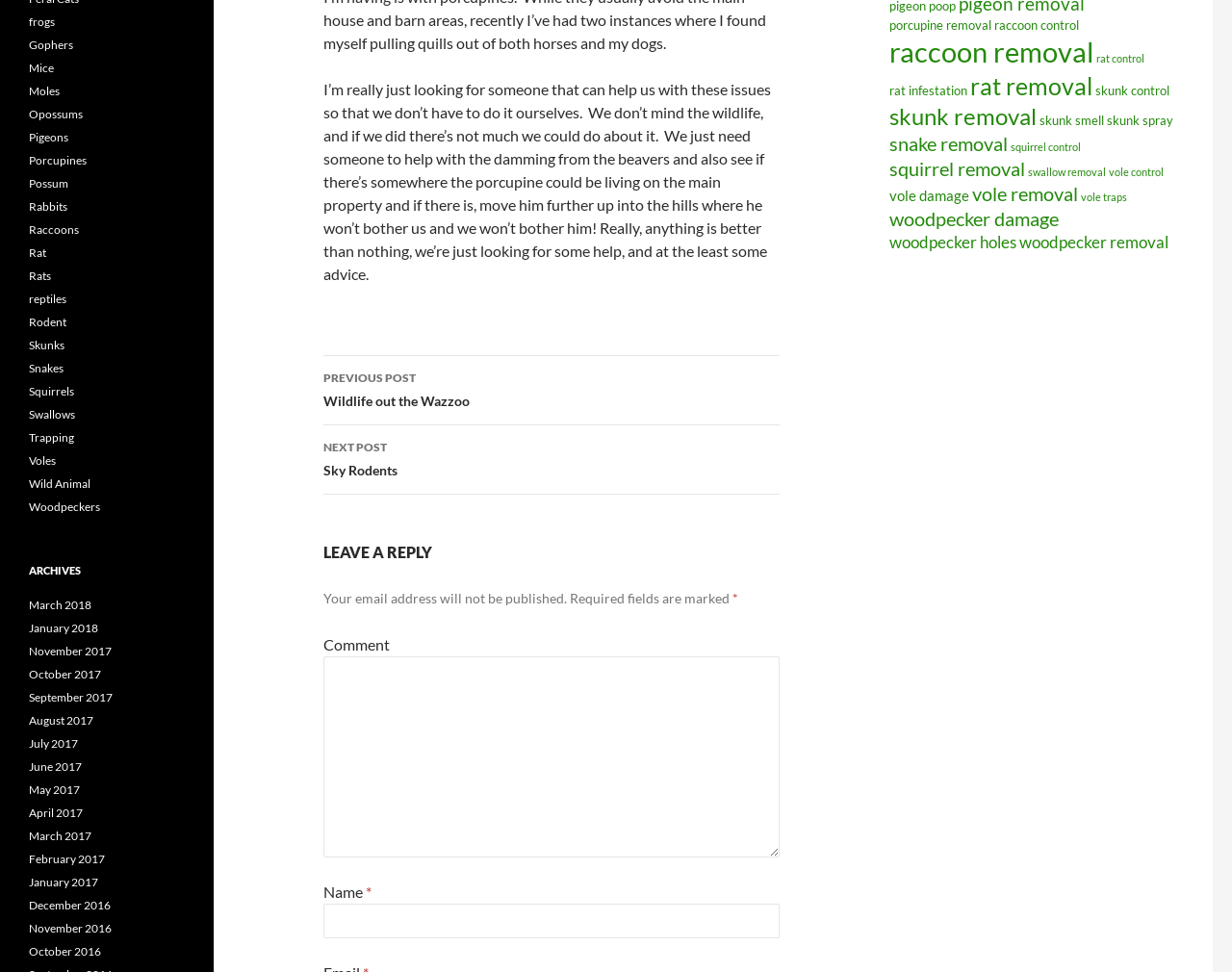Determine the bounding box coordinates (top-left x, top-left y, bottom-right x, bottom-right y) of the UI element described in the following text: woodpecker removal

[0.827, 0.238, 0.948, 0.259]